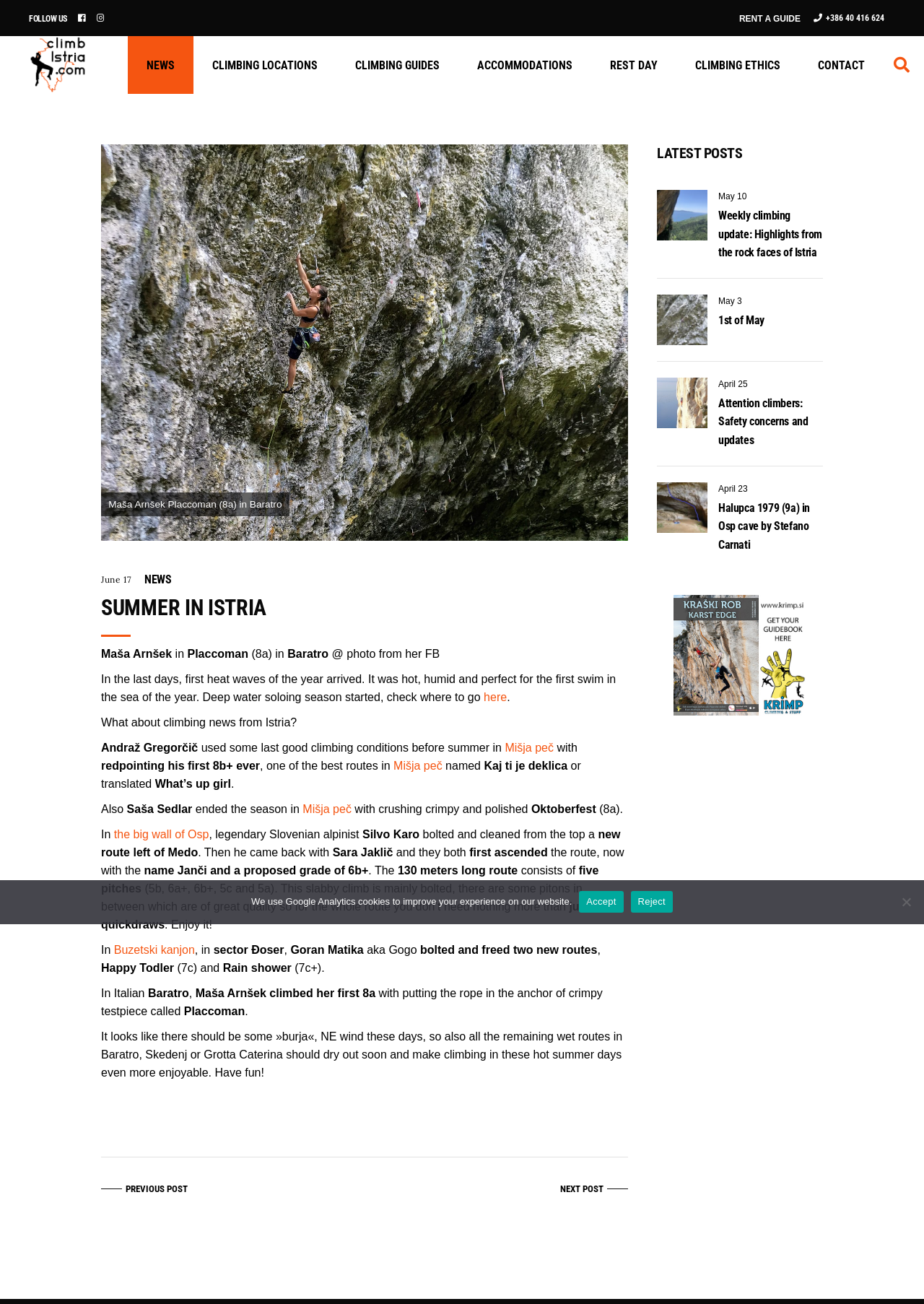Specify the bounding box coordinates of the area to click in order to follow the given instruction: "Click on RENT A GUIDE."

[0.8, 0.01, 0.866, 0.018]